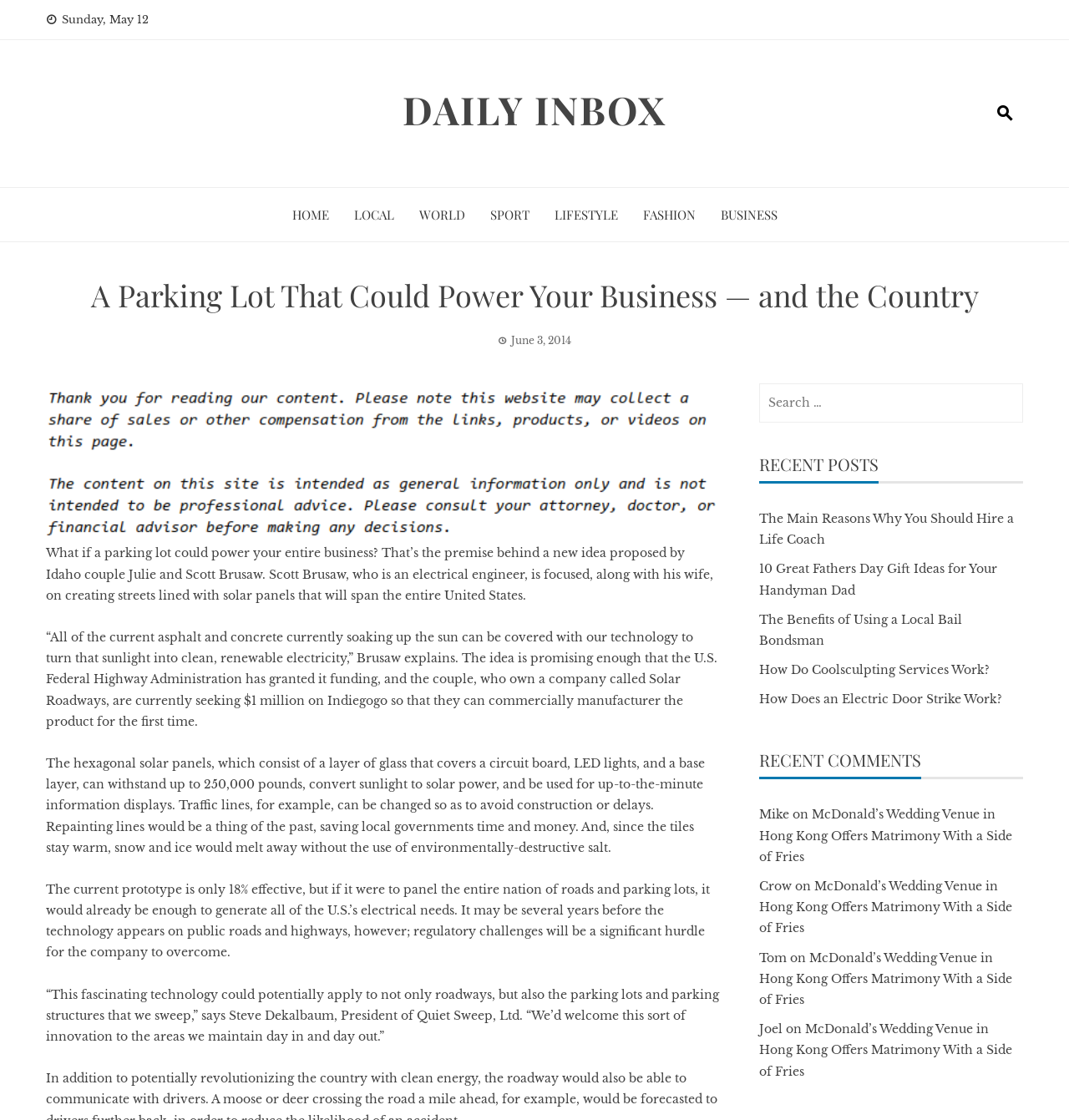Determine the bounding box coordinates for the area that should be clicked to carry out the following instruction: "Click on the 'DAILY INBOX' link".

[0.377, 0.075, 0.623, 0.121]